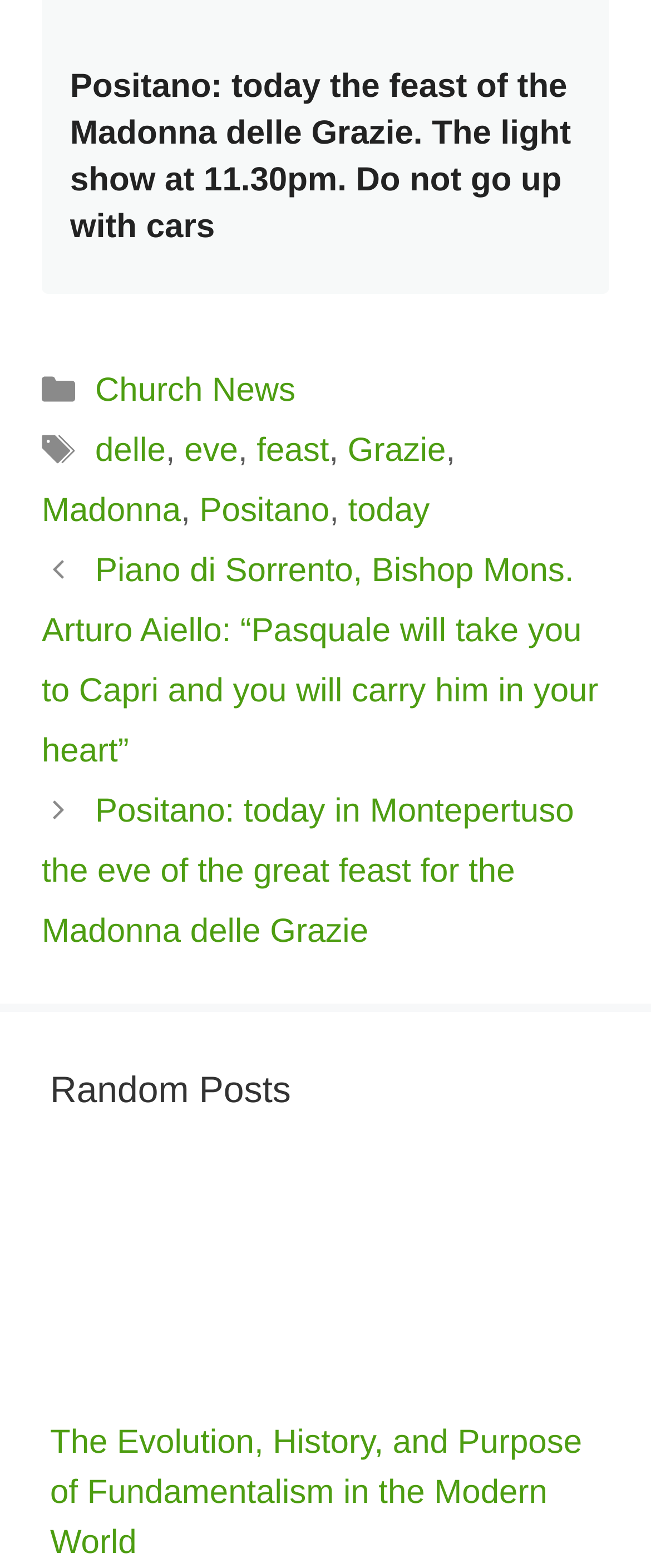Find the bounding box coordinates of the clickable element required to execute the following instruction: "Click on the 'Church News' link". Provide the coordinates as four float numbers between 0 and 1, i.e., [left, top, right, bottom].

[0.146, 0.238, 0.454, 0.261]